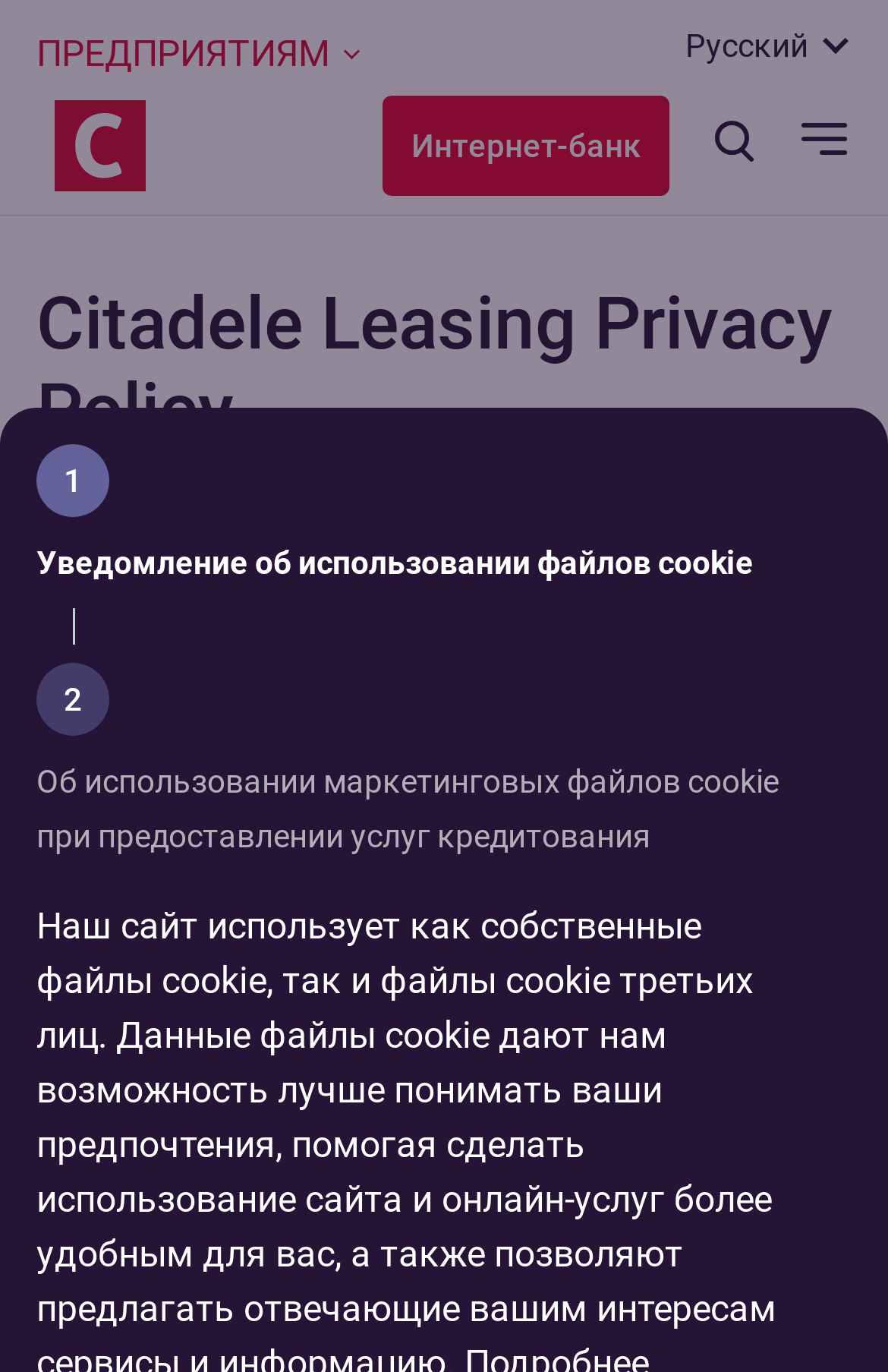What is the validity period of the privacy policy?
Please provide a single word or phrase as your answer based on the screenshot.

Until 31th December 2022